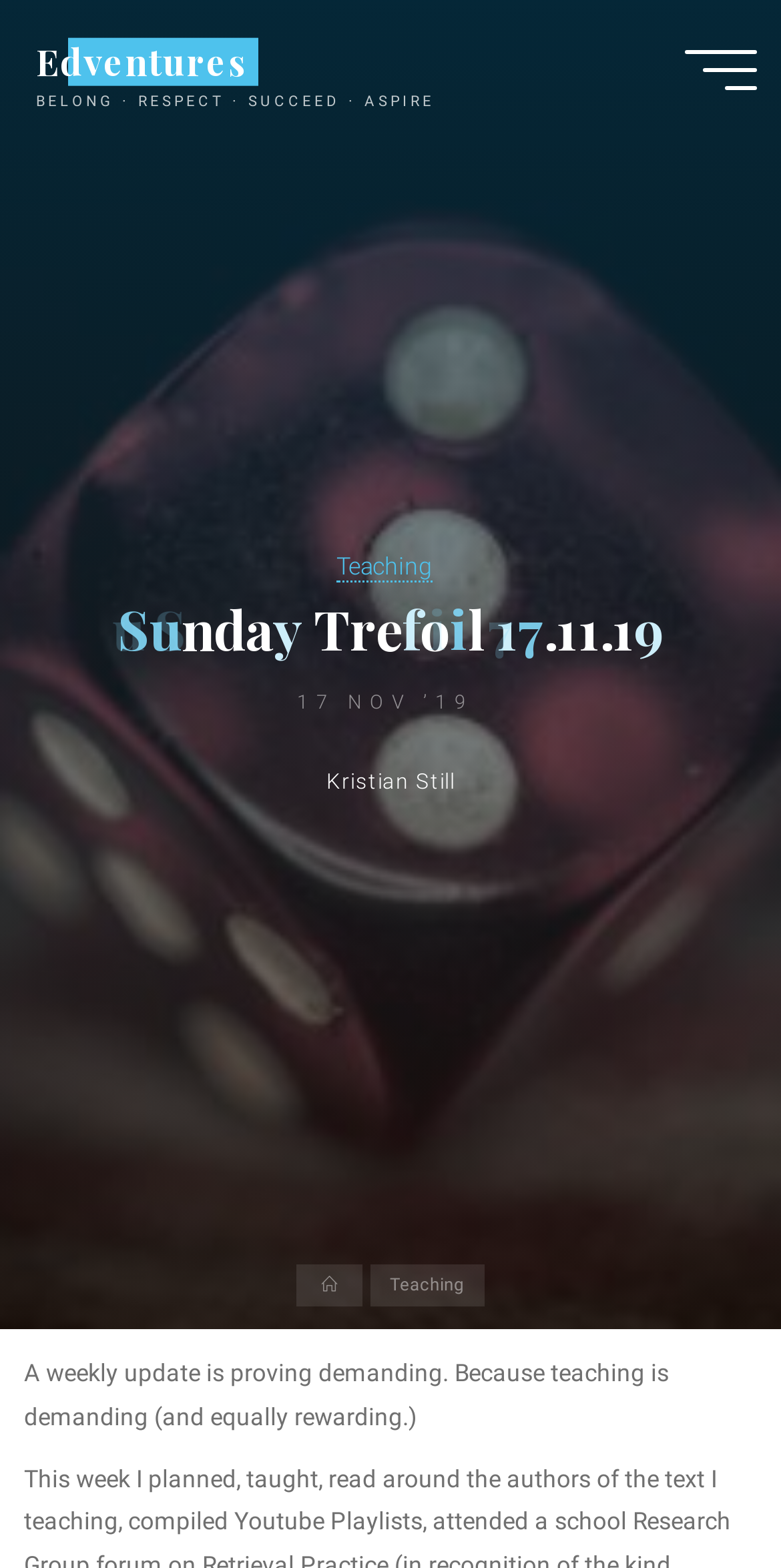Provide a one-word or short-phrase response to the question:
What is the link text below the main menu button?

Teaching